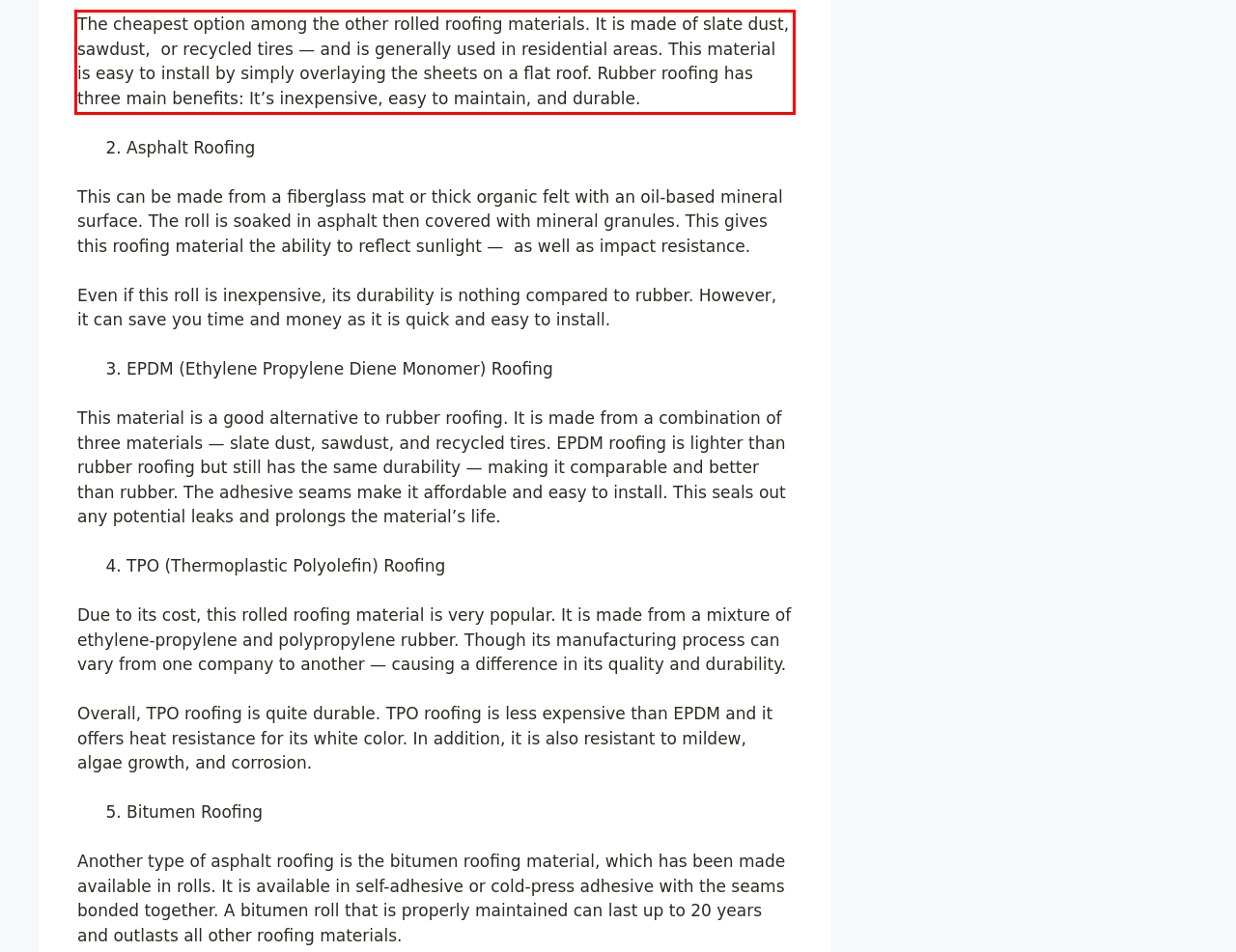Examine the webpage screenshot and use OCR to recognize and output the text within the red bounding box.

The cheapest option among the other rolled roofing materials. It is made of slate dust, sawdust, or recycled tires — and is generally used in residential areas. This material is easy to install by simply overlaying the sheets on a flat roof. Rubber roofing has three main benefits: It’s inexpensive, easy to maintain, and durable.